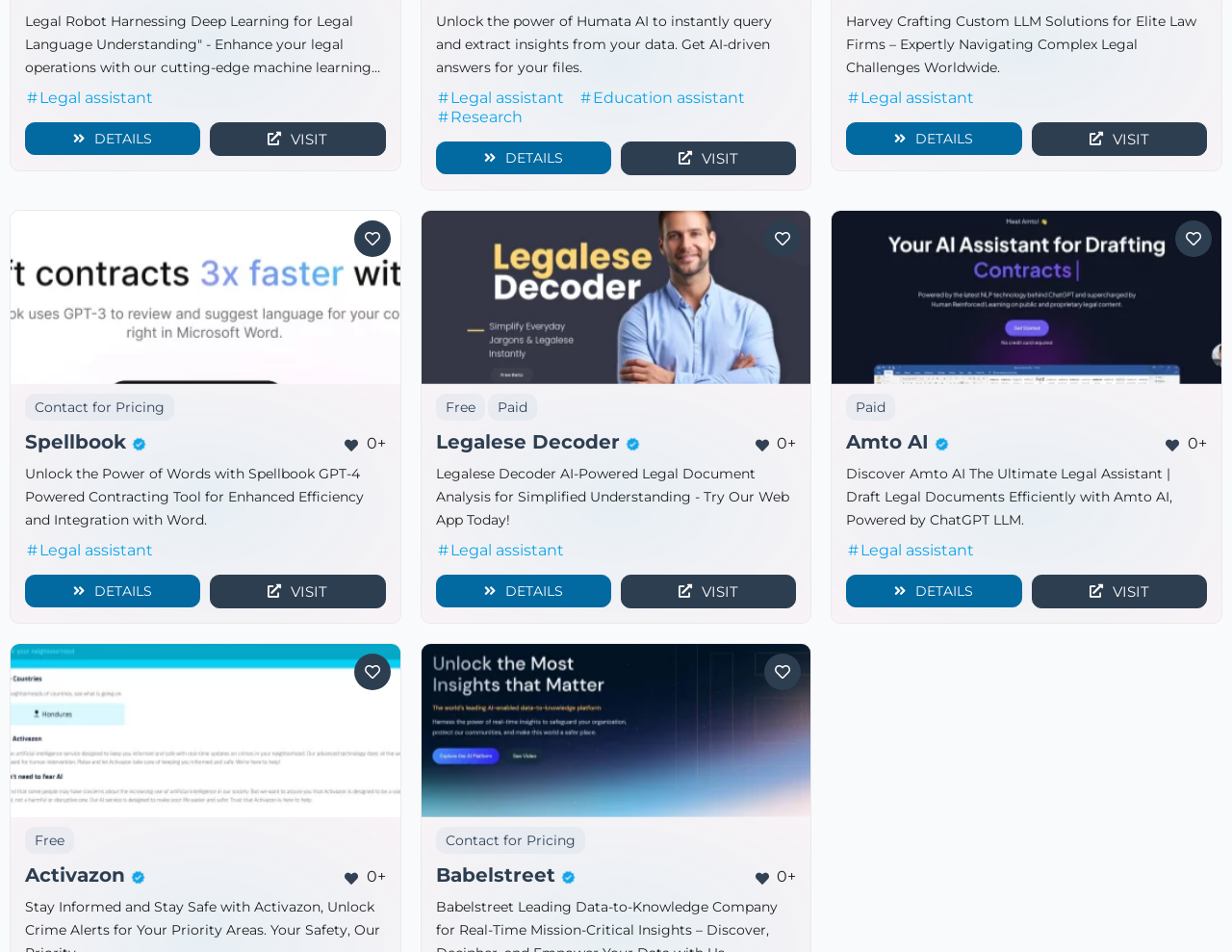Using the provided element description, identify the bounding box coordinates as (top-left x, top-left y, bottom-right x, bottom-right y). Ensure all values are between 0 and 1. Description: Activazon

[0.02, 0.907, 0.106, 0.931]